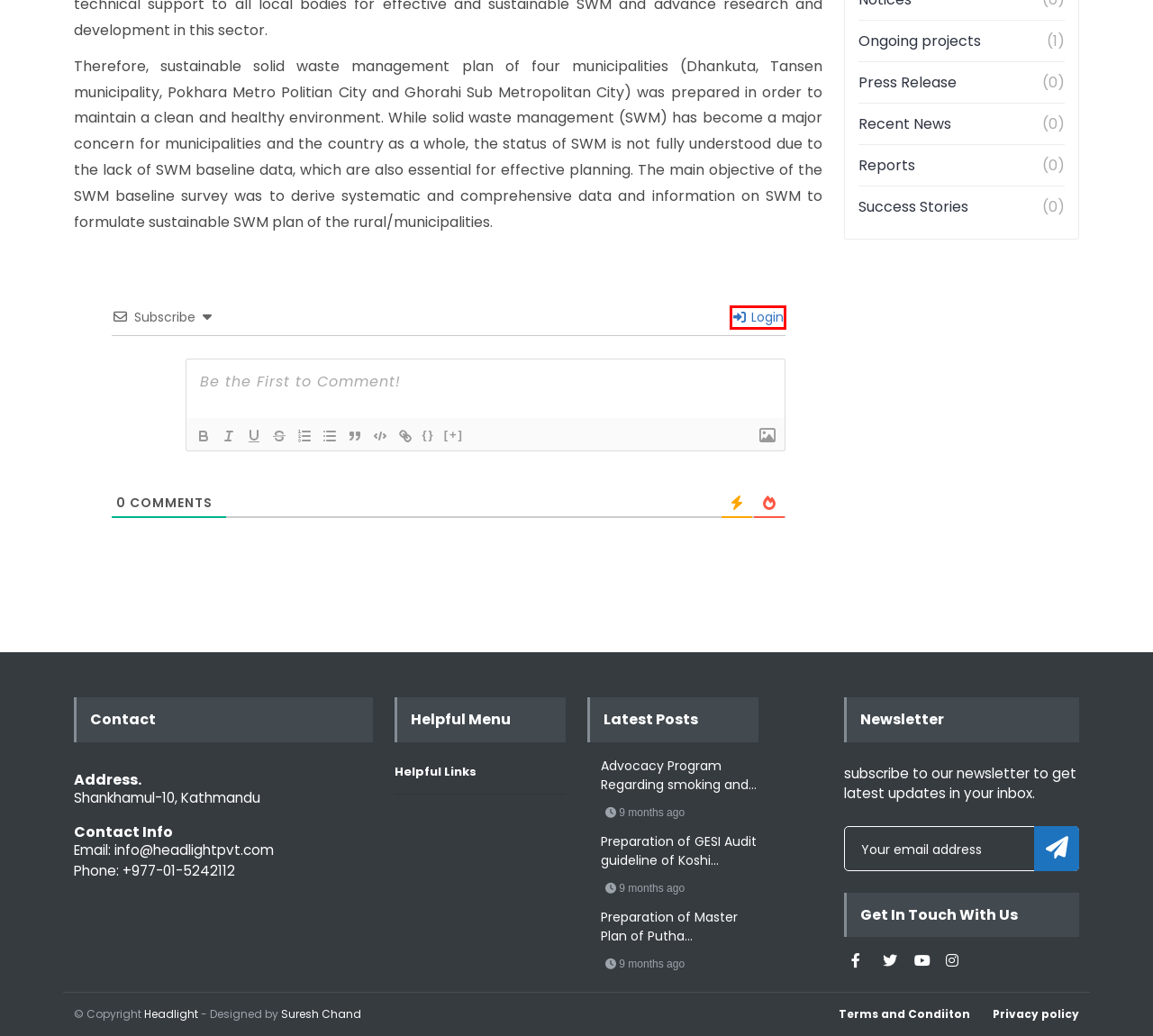With the provided screenshot showing a webpage and a red bounding box, determine which webpage description best fits the new page that appears after clicking the element inside the red box. Here are the options:
A. Log In ‹ Head Light — WordPress
B. Study for Improvement of Access, Inclusiveness and Quality of Education - Head Light
C. Press Release - Head Light
D. Head Light - Study, Research and Consulting Organization
E. Preparation of GESI Audit guideline of Koshi Provincial Government - Head Light
F. Suresh Chand | Professional Web and Application Developer
G. Completed projects - Head Light
H. Helpful Links - Head Light

A